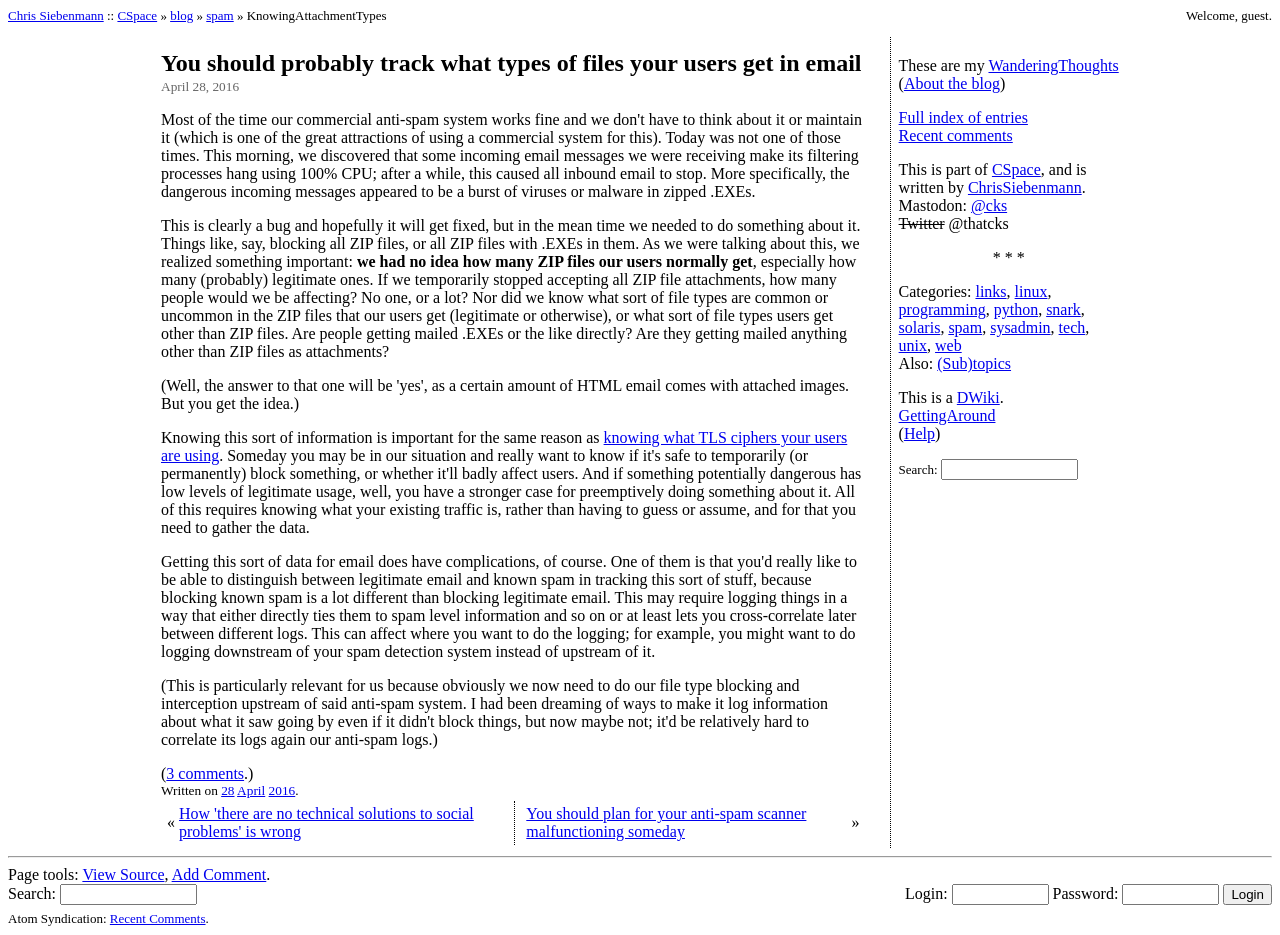What is the date of this article?
Refer to the image and give a detailed answer to the query.

The date of this article is April 28, 2016, which can be seen from the text 'April 28, 2016' at the top of the webpage.